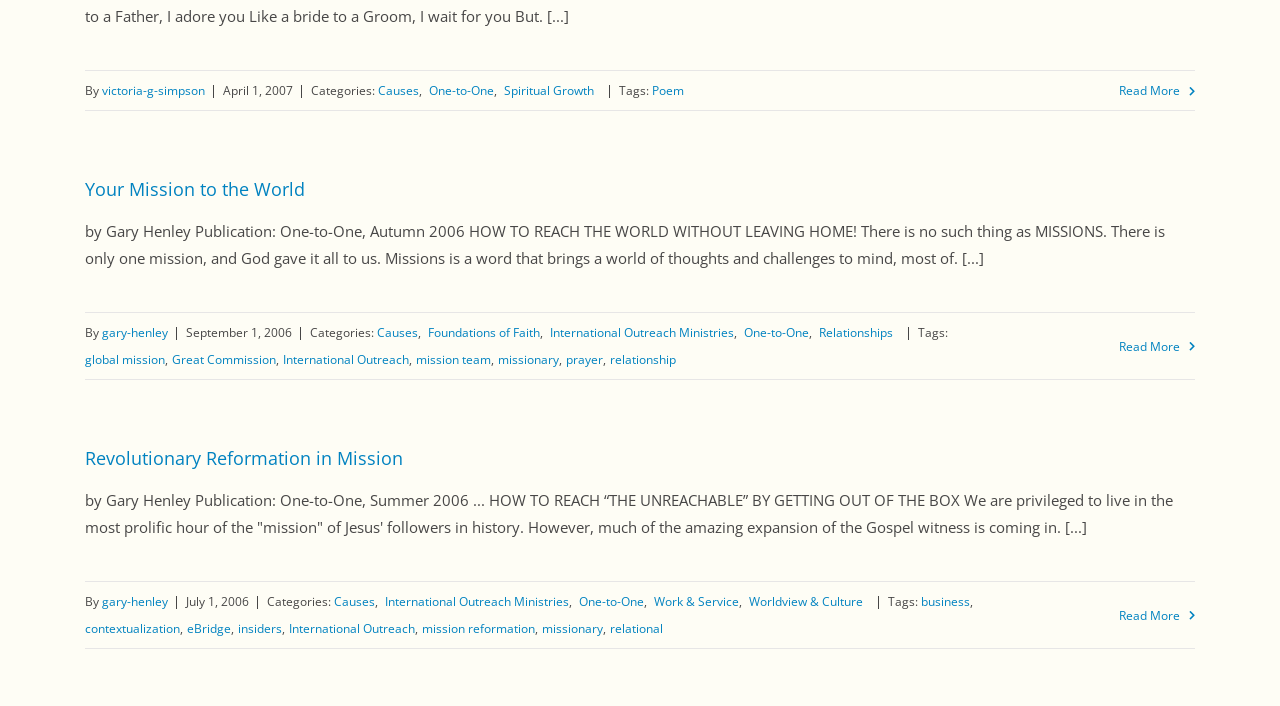Find the bounding box coordinates of the area that needs to be clicked in order to achieve the following instruction: "Read more about 'International Outreach'". The coordinates should be specified as four float numbers between 0 and 1, i.e., [left, top, right, bottom].

[0.43, 0.452, 0.573, 0.491]